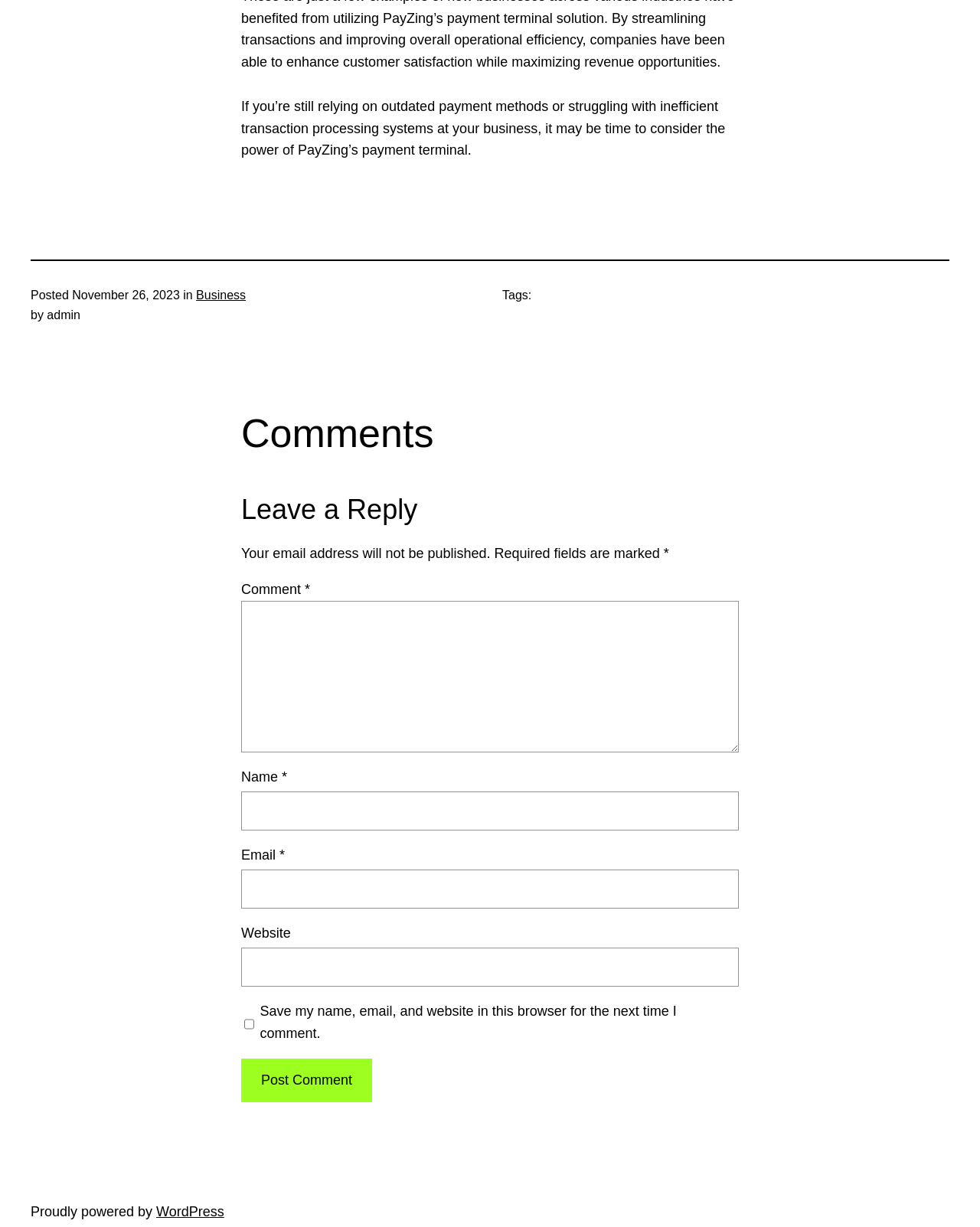Locate the bounding box coordinates of the clickable area needed to fulfill the instruction: "Enter your name".

[0.246, 0.645, 0.754, 0.677]